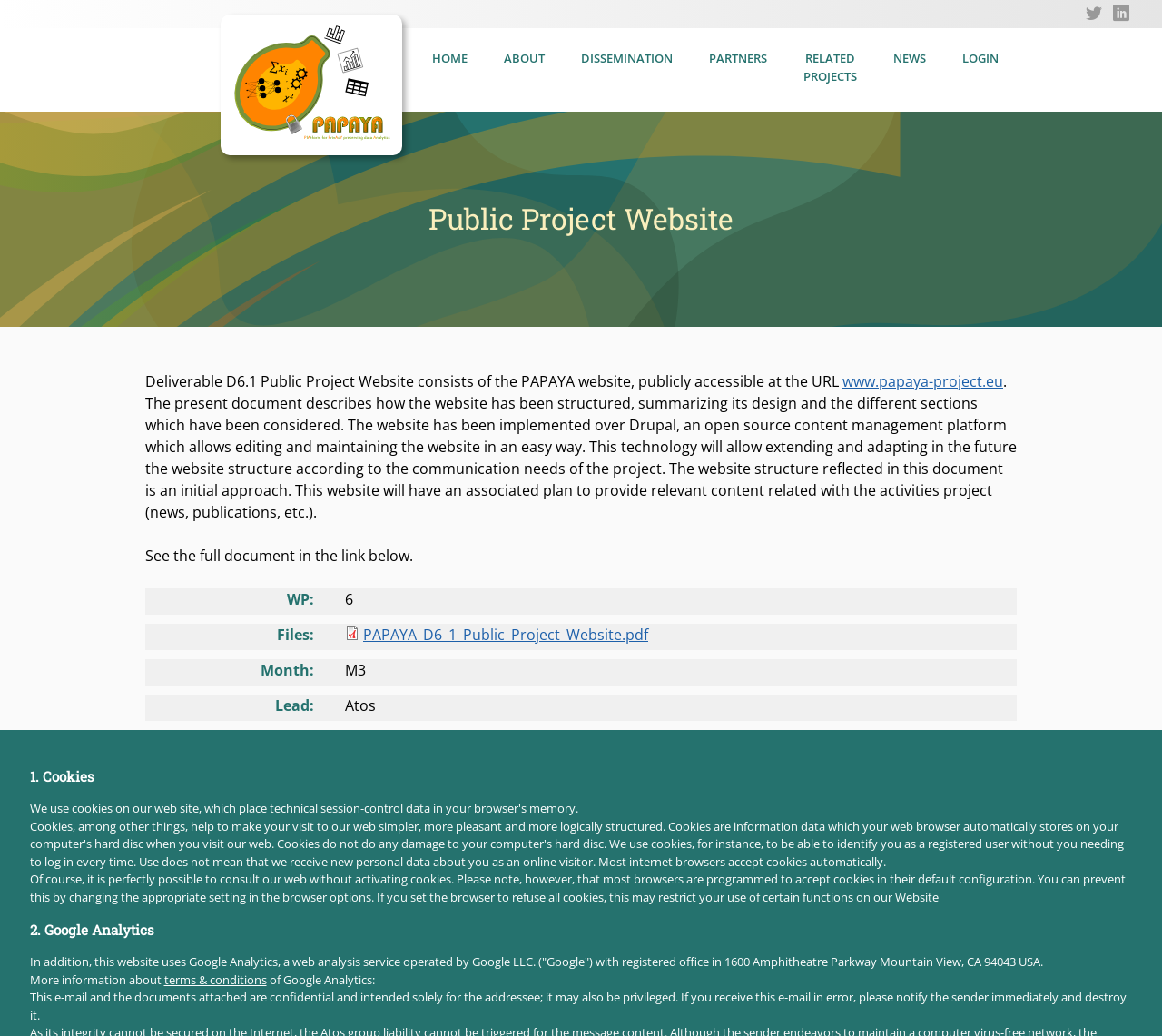Refer to the image and offer a detailed explanation in response to the question: What is the name of the project website?

The name of the project website can be found in the text 'Deliverable D6.1 Public Project Website consists of the PAPAYA website, publicly accessible at the URL www.papaya-project.eu.' which is located in the main article section of the webpage.